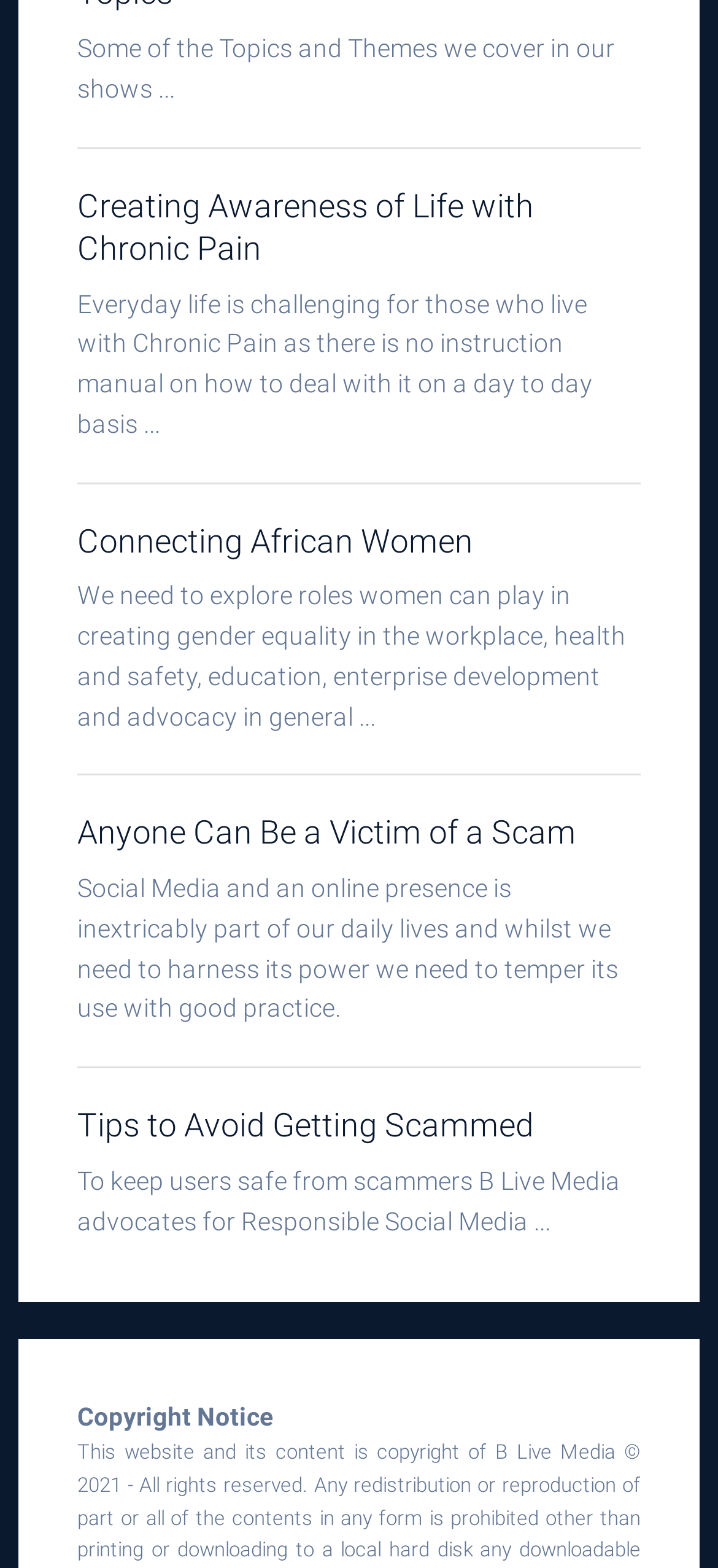How many links are on the webpage? Observe the screenshot and provide a one-word or short phrase answer.

4